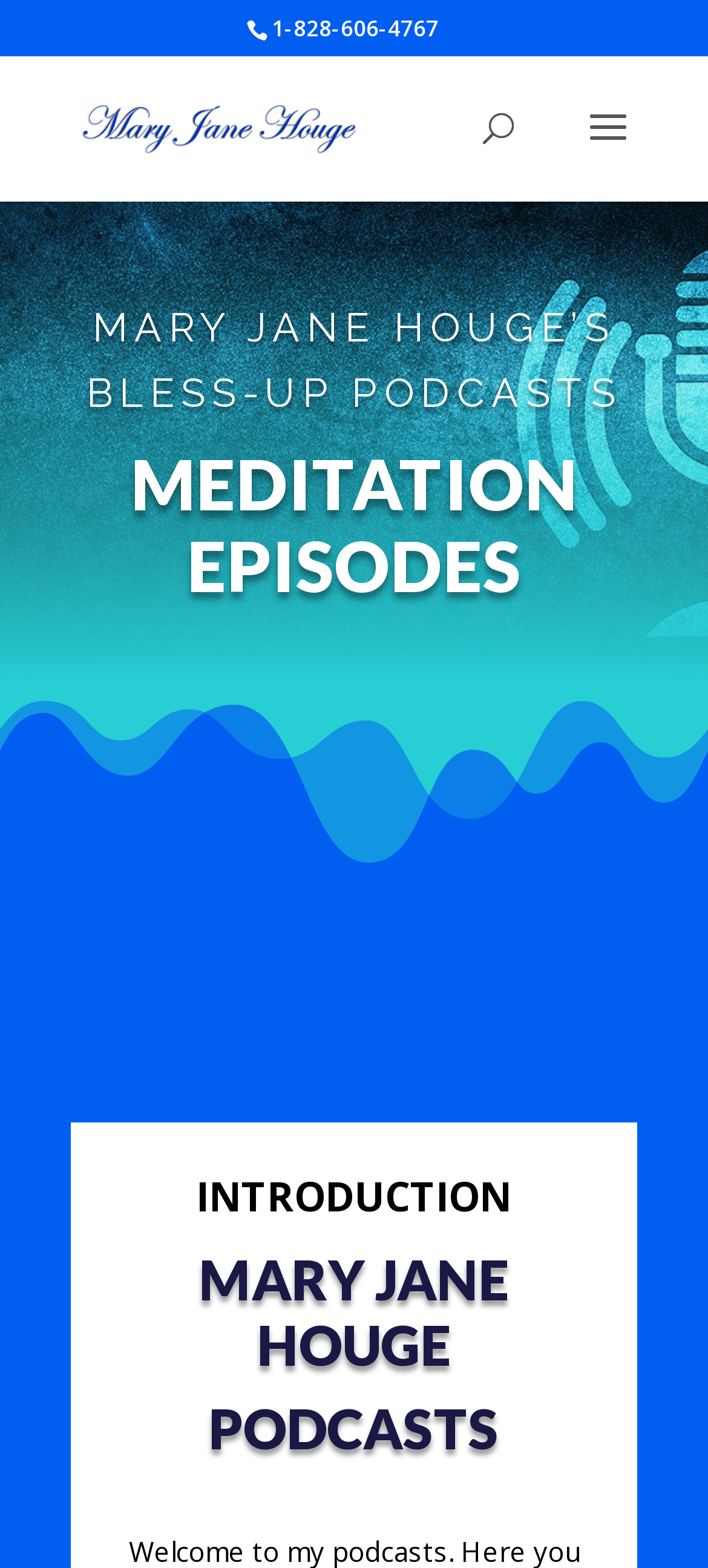What is the phone number on the webpage?
Examine the image and give a concise answer in one word or a short phrase.

1-828-606-4767